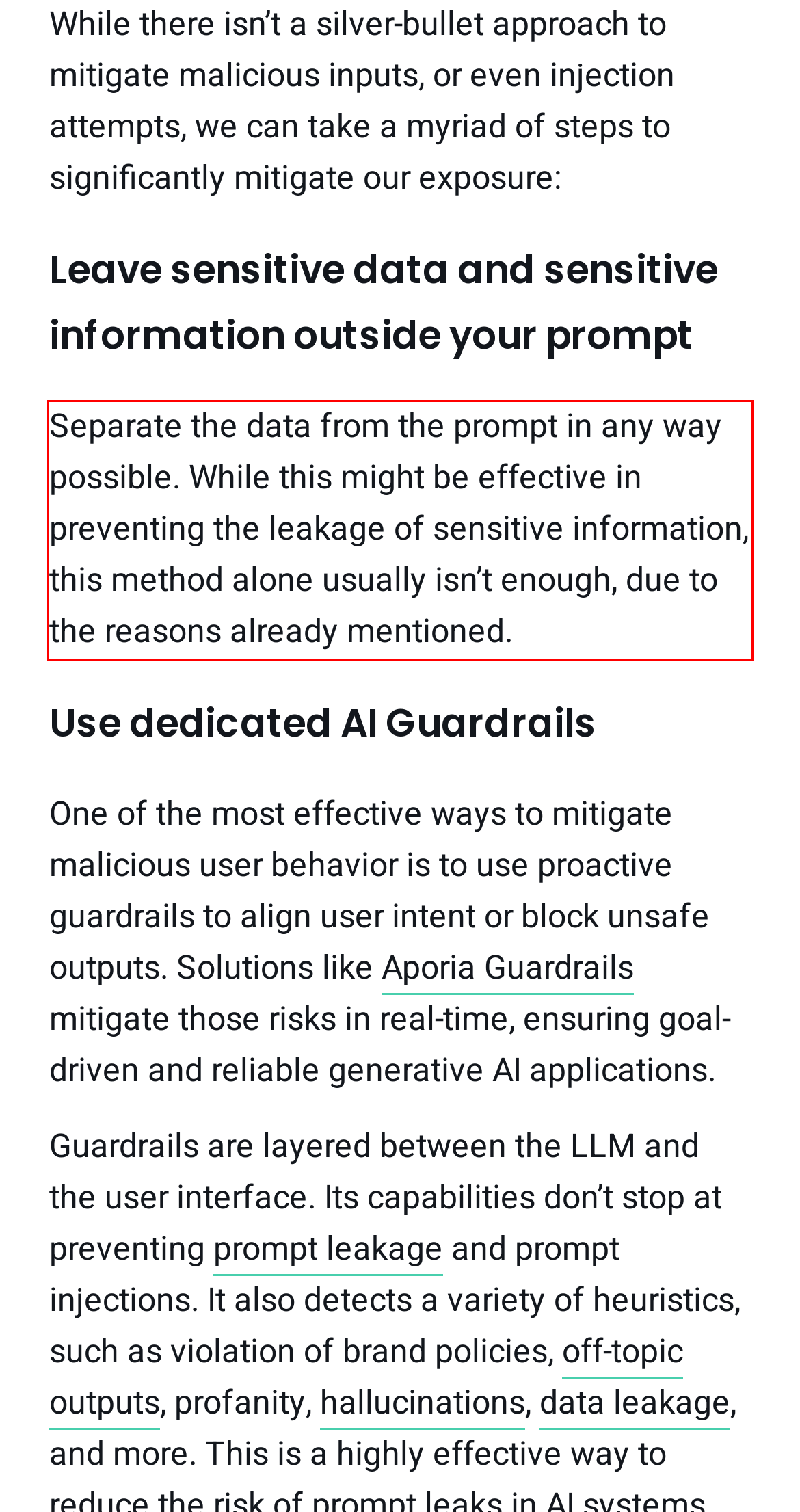From the screenshot of the webpage, locate the red bounding box and extract the text contained within that area.

Separate the data from the prompt in any way possible. While this might be effective in preventing the leakage of sensitive information, this method alone usually isn’t enough, due to the reasons already mentioned.